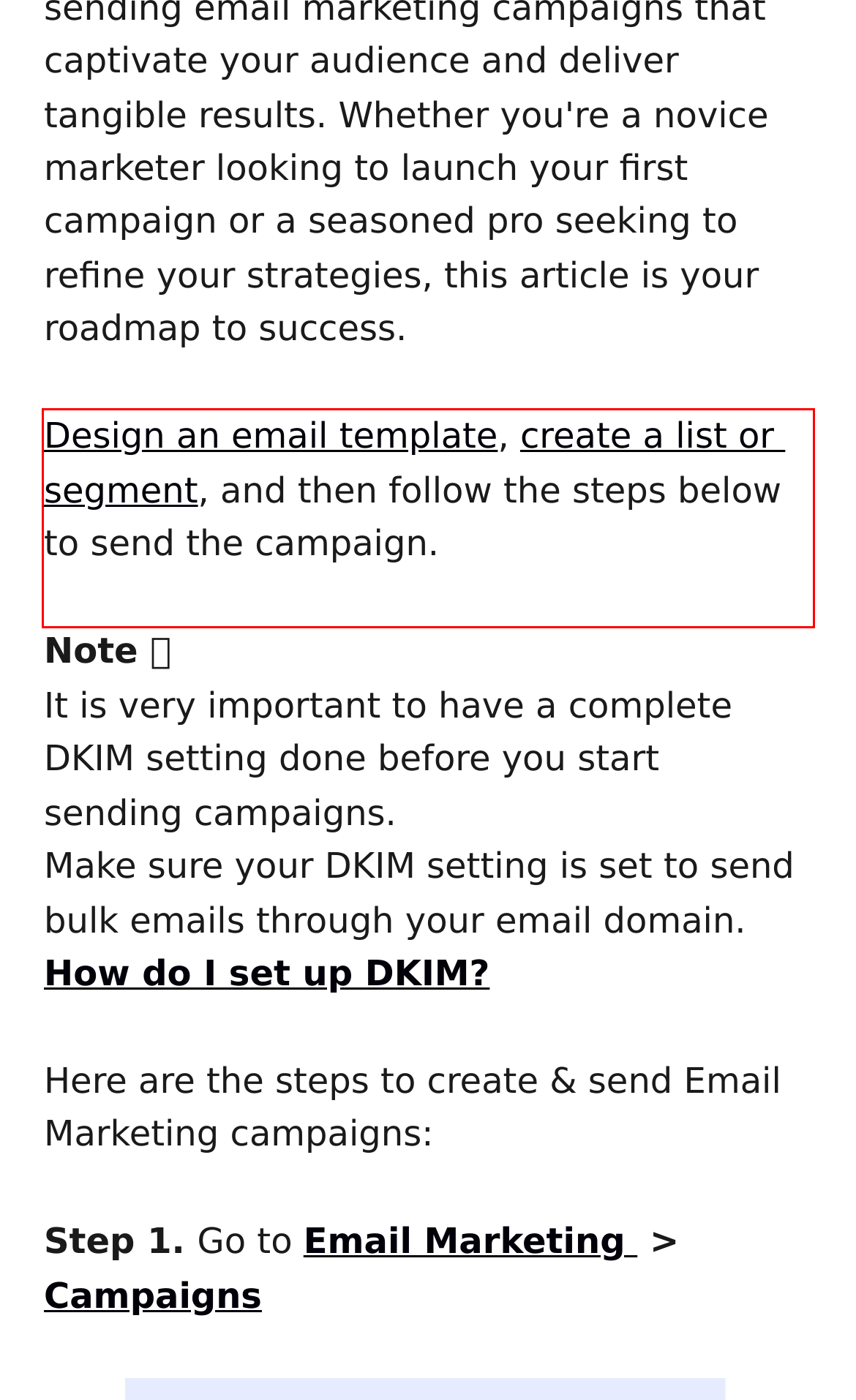Please examine the webpage screenshot containing a red bounding box and use OCR to recognize and output the text inside the red bounding box.

Design an email template, create a list or segment, and then follow the steps below to send the campaign. ​